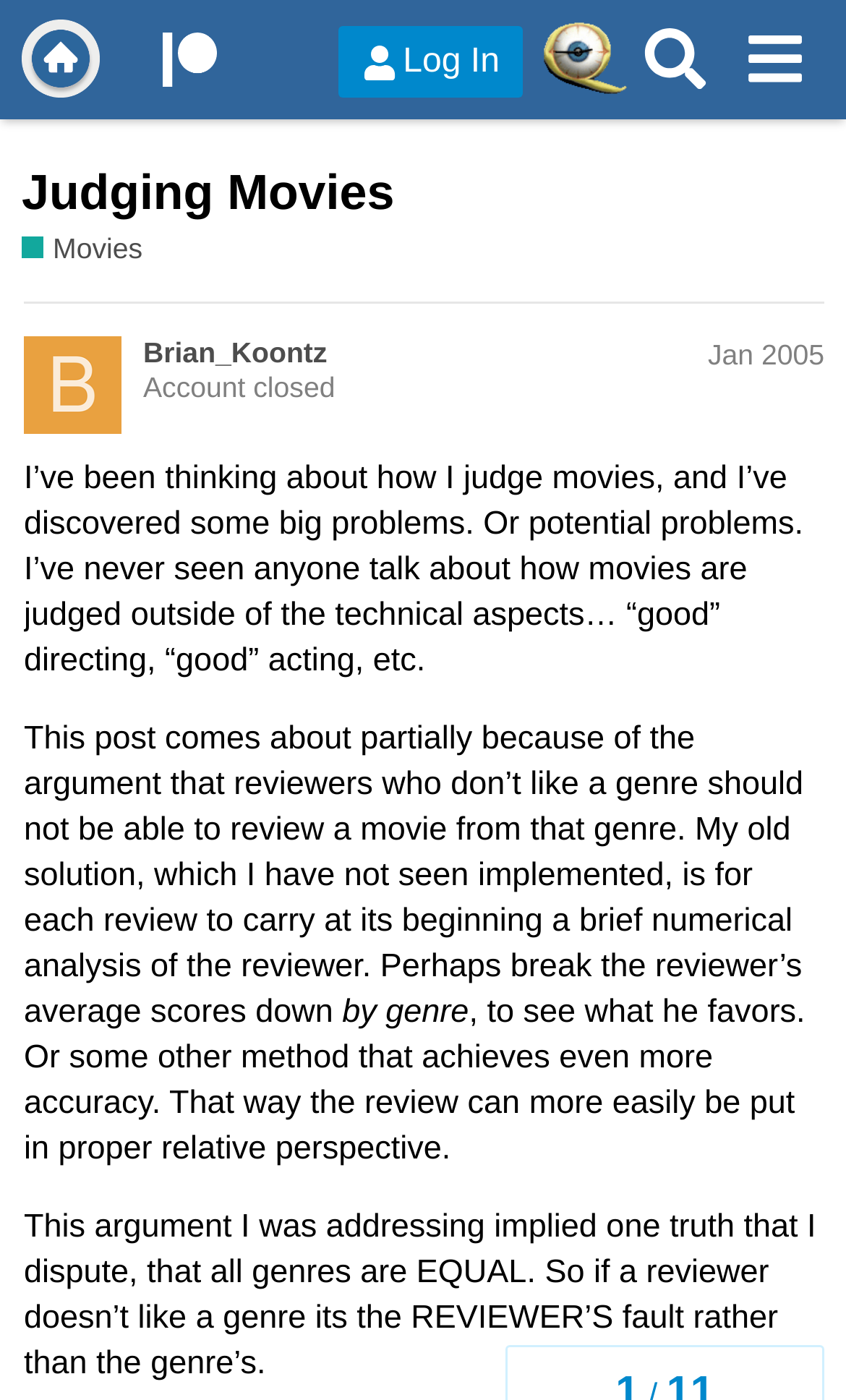Locate the bounding box coordinates of the area to click to fulfill this instruction: "Check February 2020". The bounding box should be presented as four float numbers between 0 and 1, in the order [left, top, right, bottom].

None